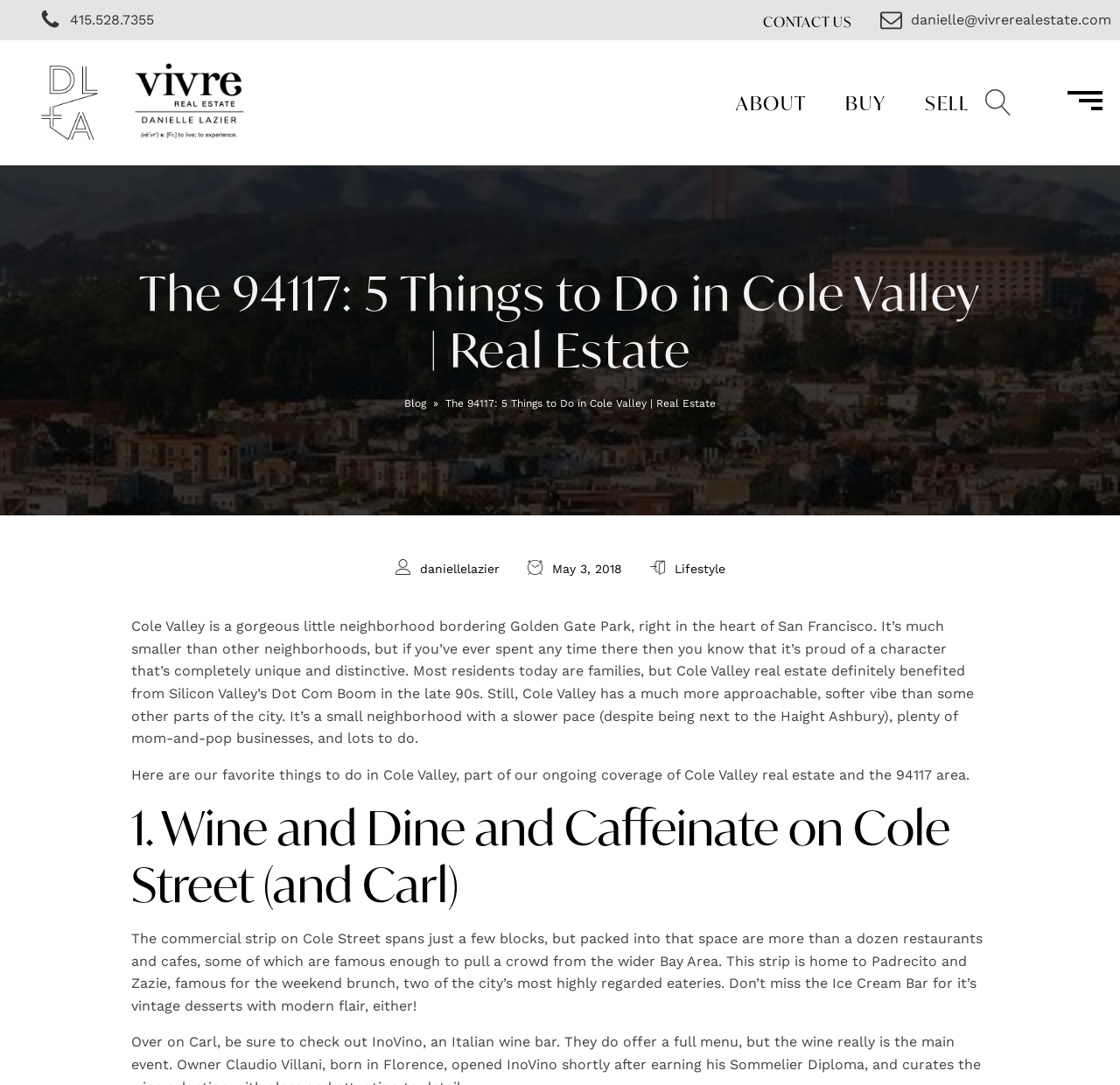What is the author's name?
Craft a detailed and extensive response to the question.

The author's name is Danielle Lazier, which is mentioned in the logo and contact information on the webpage.